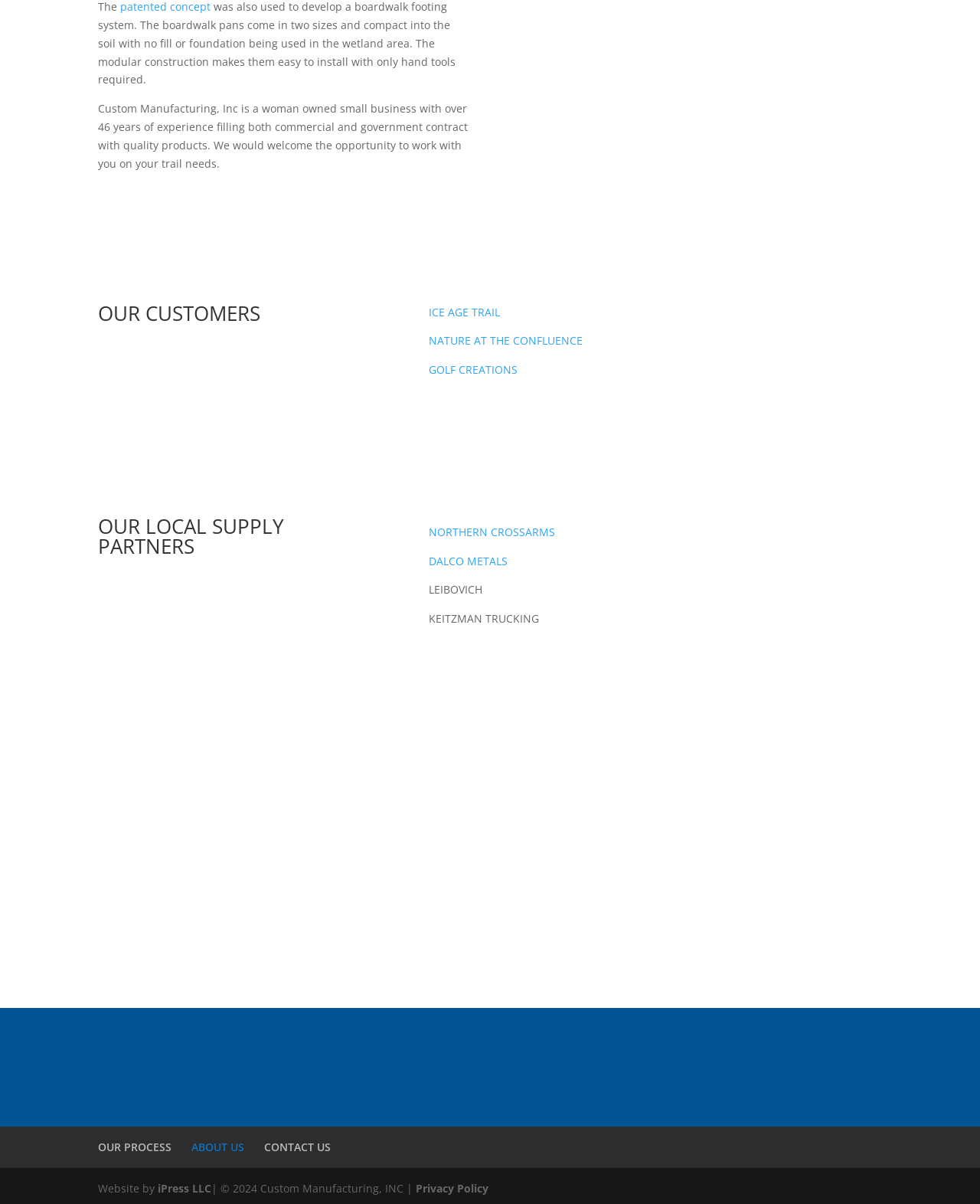How many local supply partners are listed?
Answer the question with a single word or phrase derived from the image.

4